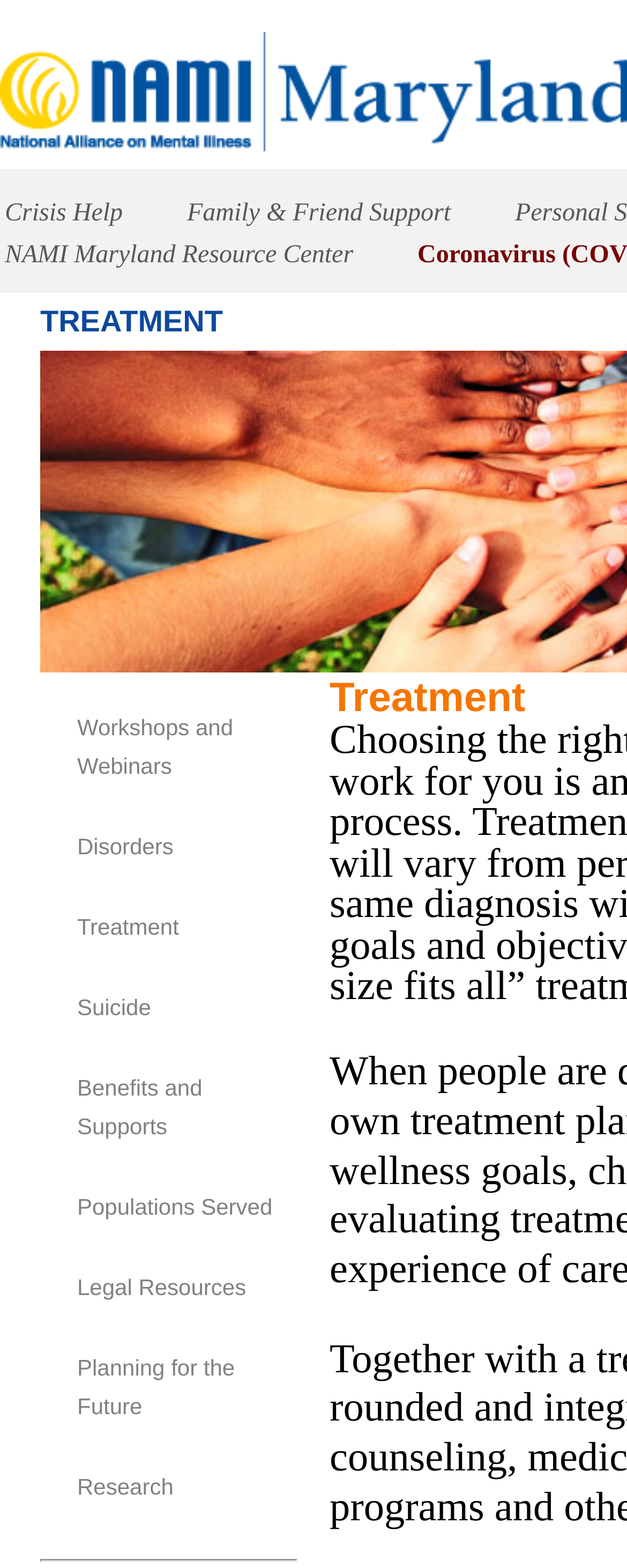Predict the bounding box coordinates for the UI element described as: "Research". The coordinates should be four float numbers between 0 and 1, presented as [left, top, right, bottom].

[0.123, 0.94, 0.277, 0.956]